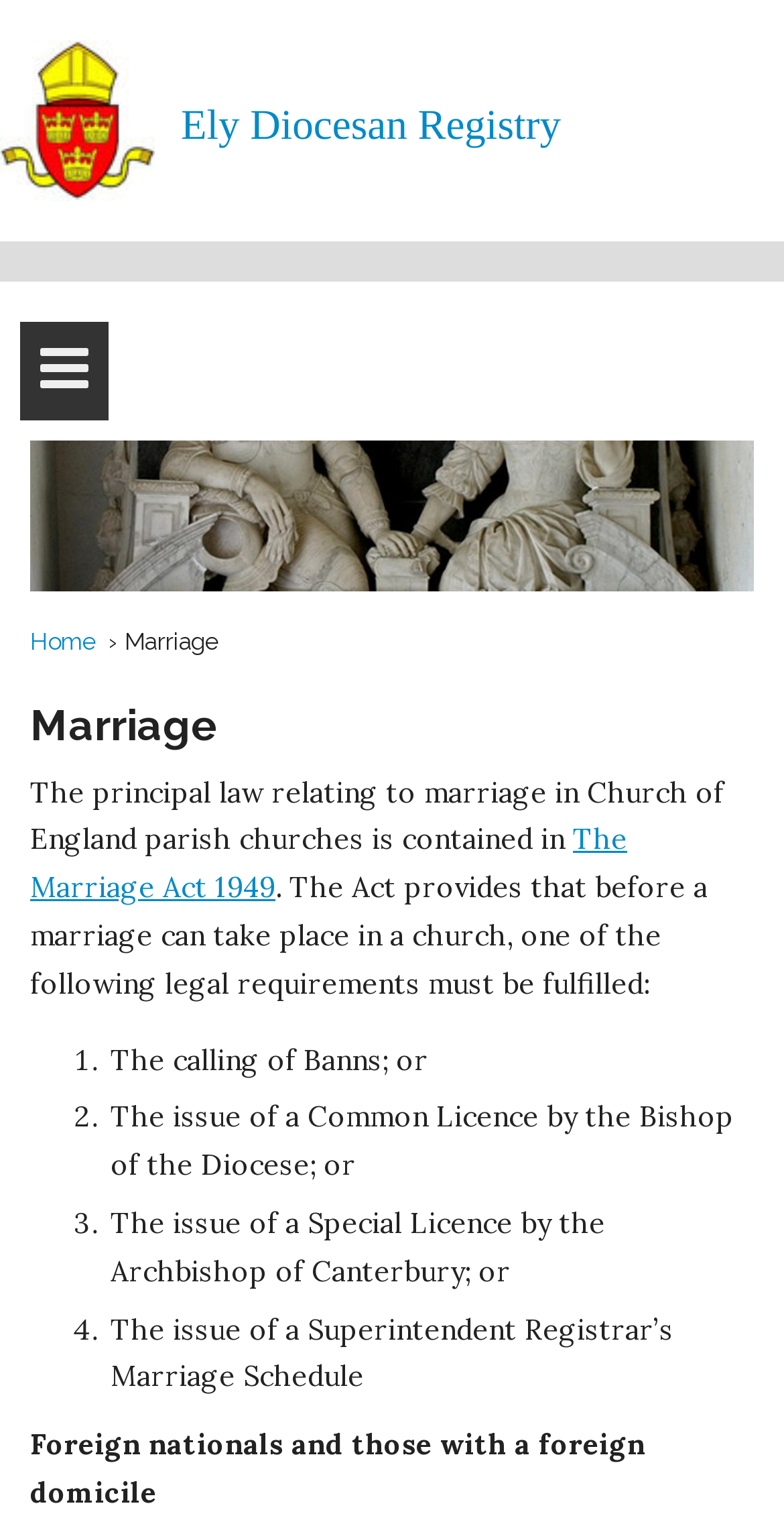What is the relevance of the Marriage Act 1949 to the webpage content?
Based on the screenshot, provide a one-word or short-phrase response.

It provides marriage laws